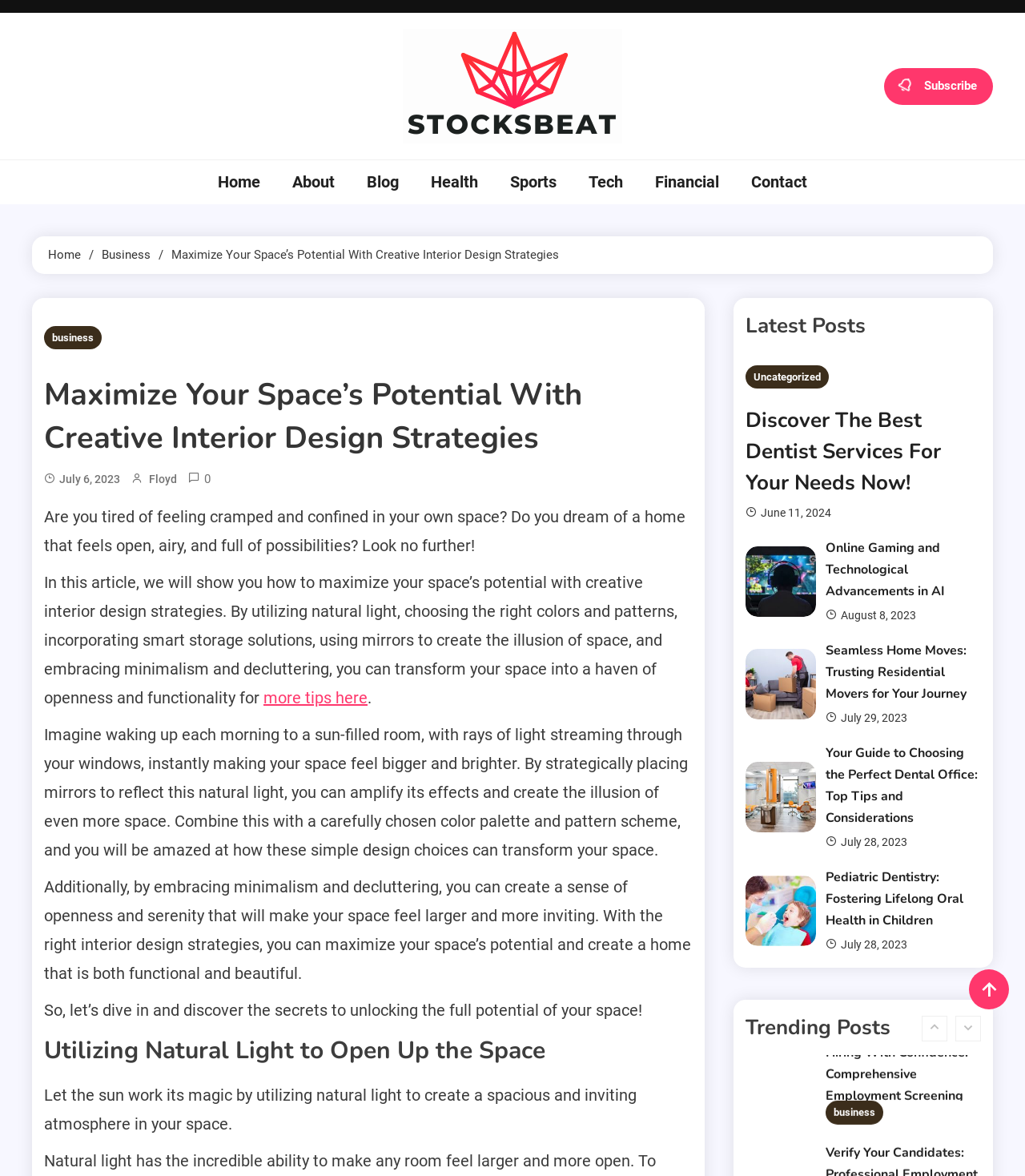Deliver a detailed narrative of the webpage's visual and textual elements.

This webpage is about maximizing space potential with creative interior design strategies. At the top, there is a navigation bar with links to "Home", "About", "Blog", "Health", "Sports", "Tech", "Financial", and "Contact". Below the navigation bar, there is a breadcrumbs section with links to "Home" and "Business".

The main content of the webpage is divided into sections. The first section has a heading "Maximize Your Space’s Potential With Creative Interior Design Strategies" and a brief introduction to the article. Below the introduction, there are two paragraphs discussing the importance of maximizing space potential and how to achieve it through creative interior design strategies.

The next section is titled "Utilizing Natural Light to Open Up the Space" and discusses the benefits of using natural light to create a spacious and inviting atmosphere. This section is followed by a section titled "Latest Posts", which displays a list of recent articles with their titles, dates, and images.

The list of articles includes "Discover The Best Dentist Services For Your Needs Now!", "Online Gaming and Technological Advancements in AI", "Seamless Home Moves: Trusting Residential Movers for Your Journey", "Your Guide to Choosing the Perfect Dental Office: Top Tips and Considerations", and "Pediatric Dentistry: Fostering Lifelong Oral Health in Children". Each article has a heading, a brief summary, and a link to read more.

Below the list of articles, there is a section titled "Trending Posts", which displays a list of popular articles with their titles, dates, and images. The list includes "Verify Your Candidates: Professional Employment Background Checks", "Reliable Cooling Systems: Choose The Best Air Conditioning For Your Needs", "Ensure A Reliable Workforce: Thorough Employment Checks", "Stay Refreshed In Any Weather: Dependable Air Conditioning Solutions", and "Beat The Heat: Effective Air Conditioning Solutions For Your Home". Each article has a heading, a brief summary, and a link to read more.

Throughout the webpage, there are several links to other articles and categories, as well as a subscribe button at the top right corner.